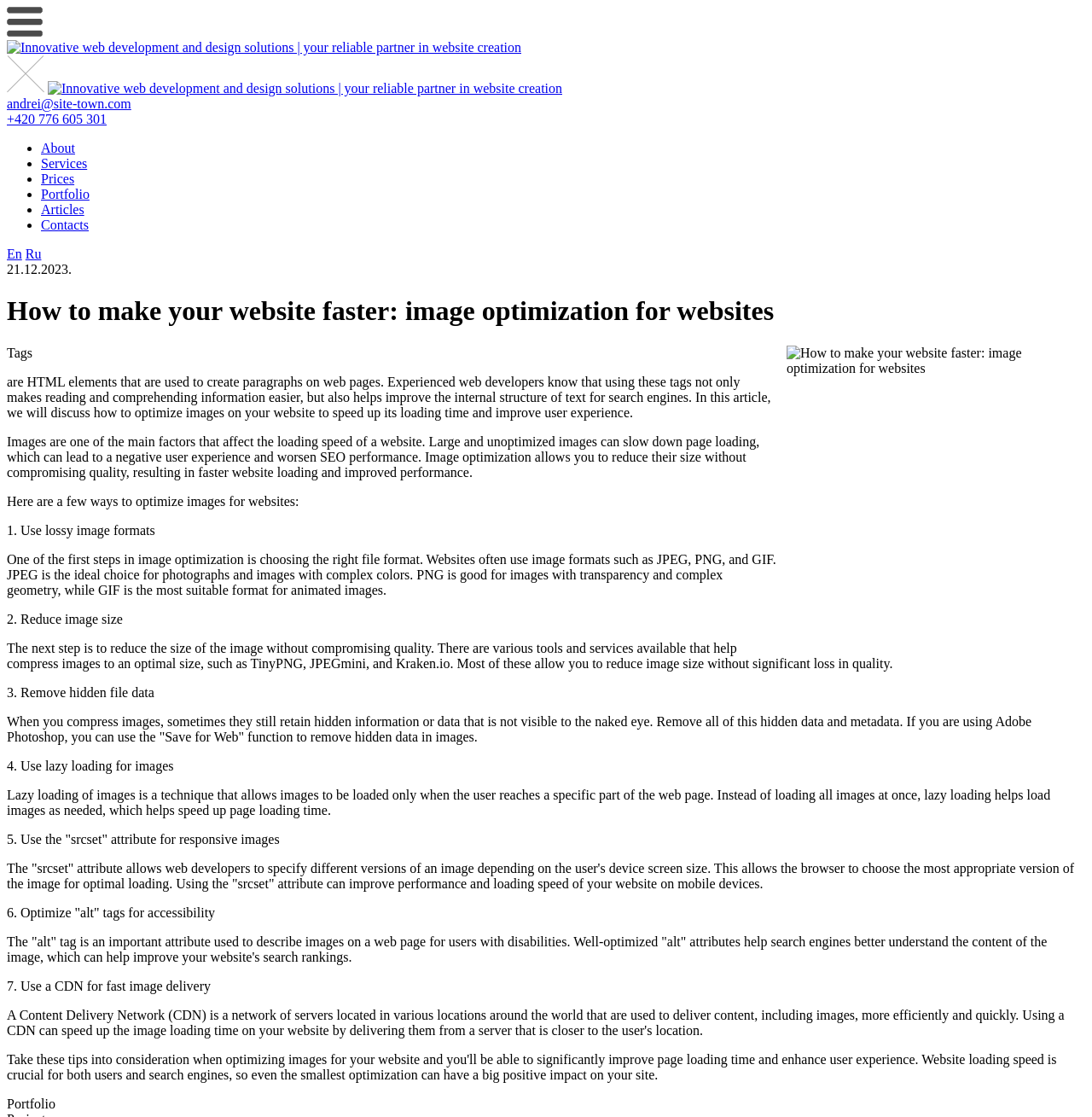Please find the bounding box coordinates of the element's region to be clicked to carry out this instruction: "Click the 'Portfolio' link".

[0.006, 0.982, 0.051, 0.995]